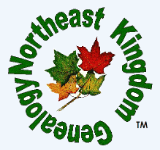Elaborate on the contents of the image in great detail.

The image features a colorful logo for "Northeast Kingdom Genealogy," prominently displaying the name in bold green letters arranged in a circular pattern. The text is accompanied by vibrant, stylized leaves showcasing autumn colors—red, yellow, and green—highlighting the natural beauty of the Northeast Kingdom region. This design emphasizes the organization's focus on genealogy and heritage, inviting viewers to explore local history and resources related to ancestry. The logo's playful layout and colorful imagery capture the essence of the region's rich cultural identity.